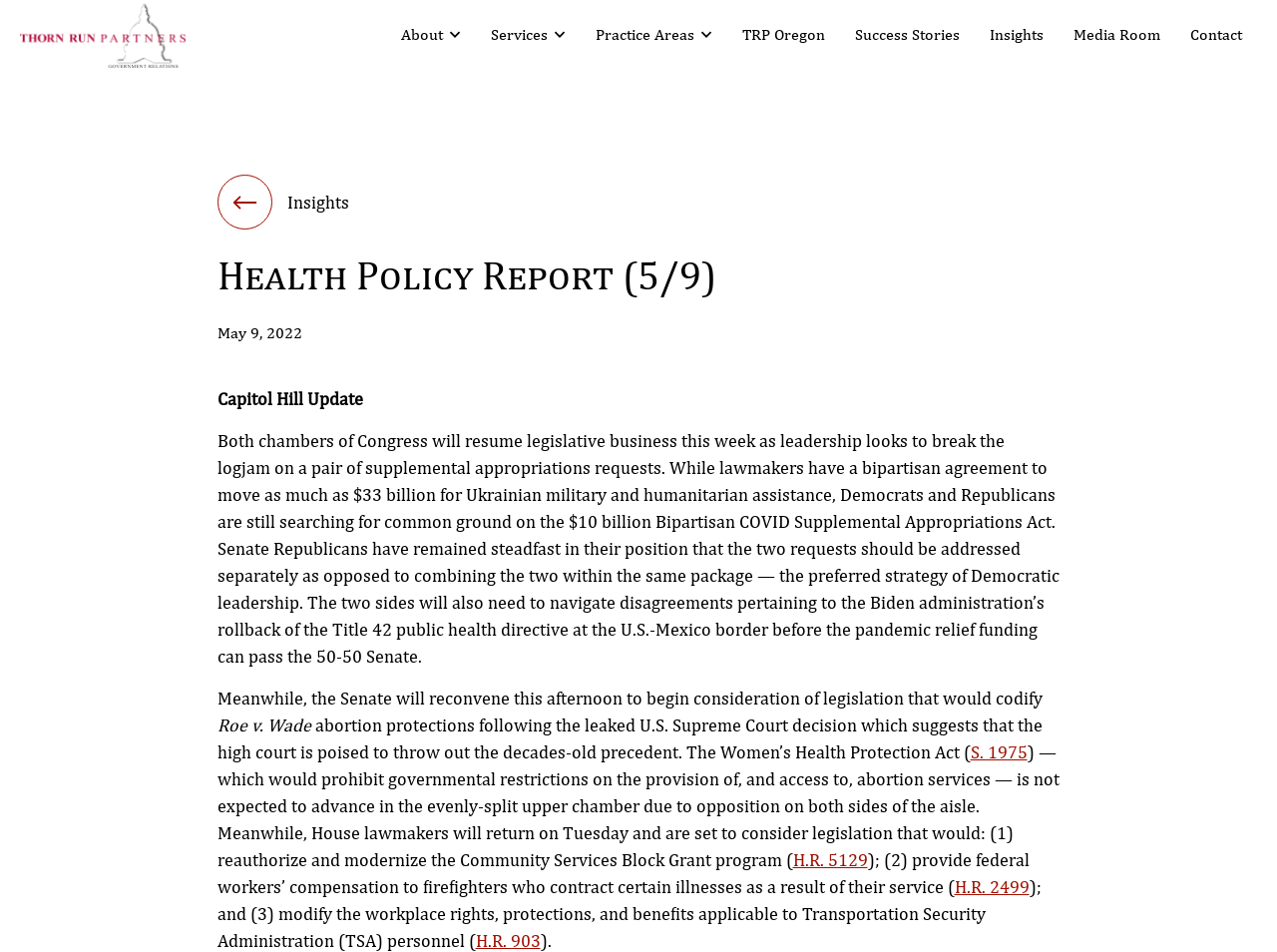Highlight the bounding box coordinates of the region I should click on to meet the following instruction: "Go to About".

[0.314, 0.026, 0.347, 0.046]